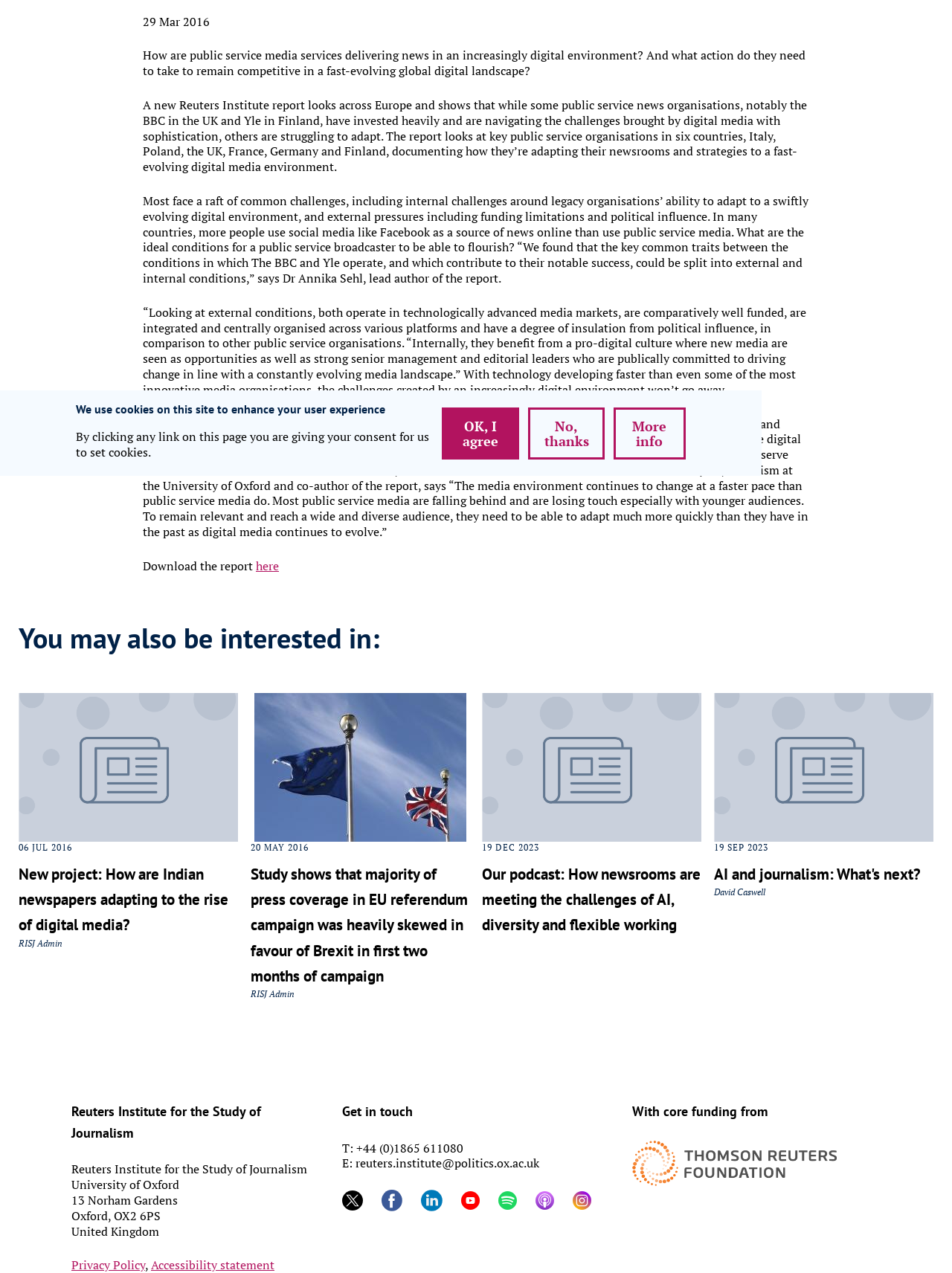Please locate the UI element described by "here" and provide its bounding box coordinates.

[0.269, 0.438, 0.293, 0.451]